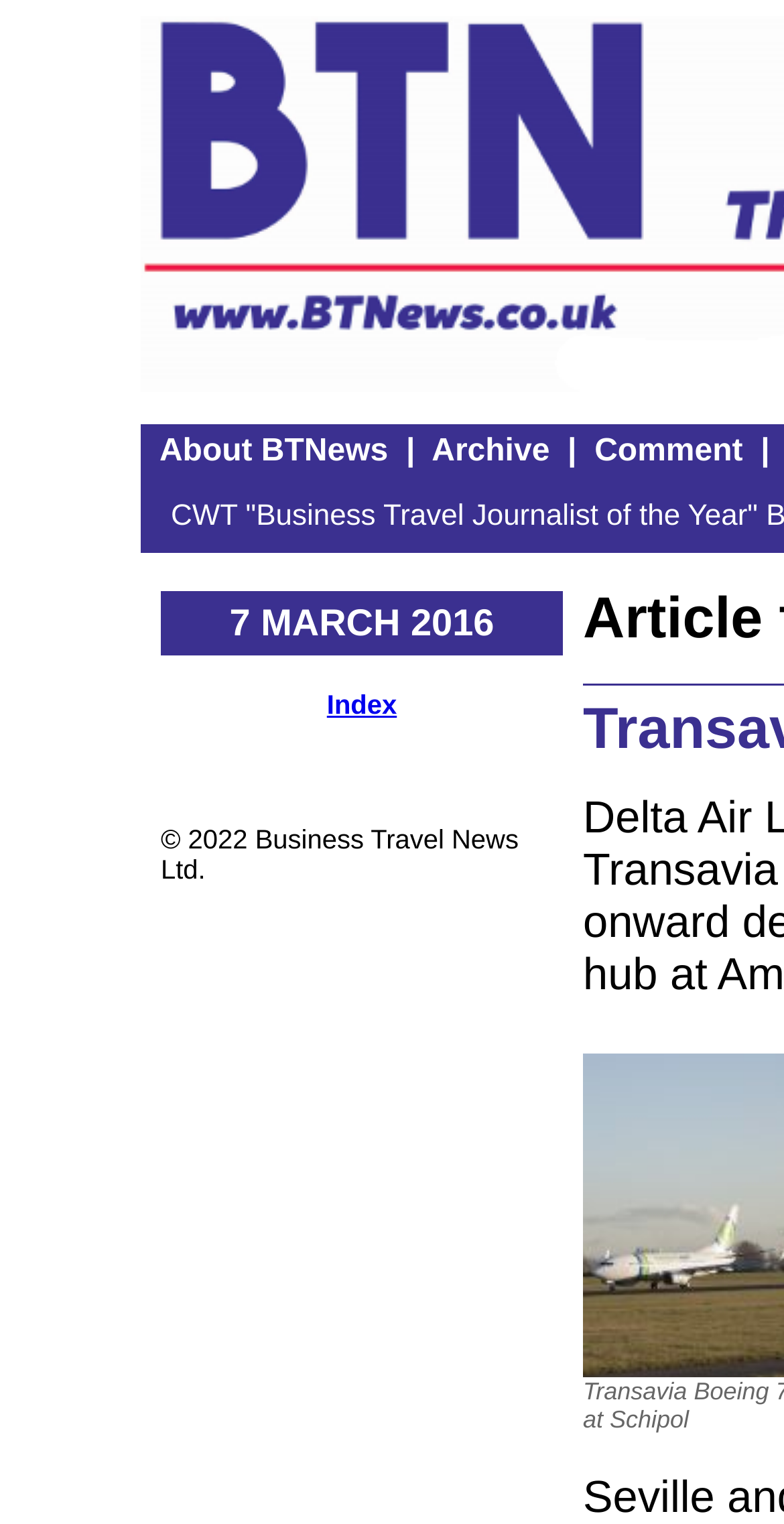Answer the question below in one word or phrase:
What is the date mentioned on the webpage?

7 MARCH 2016